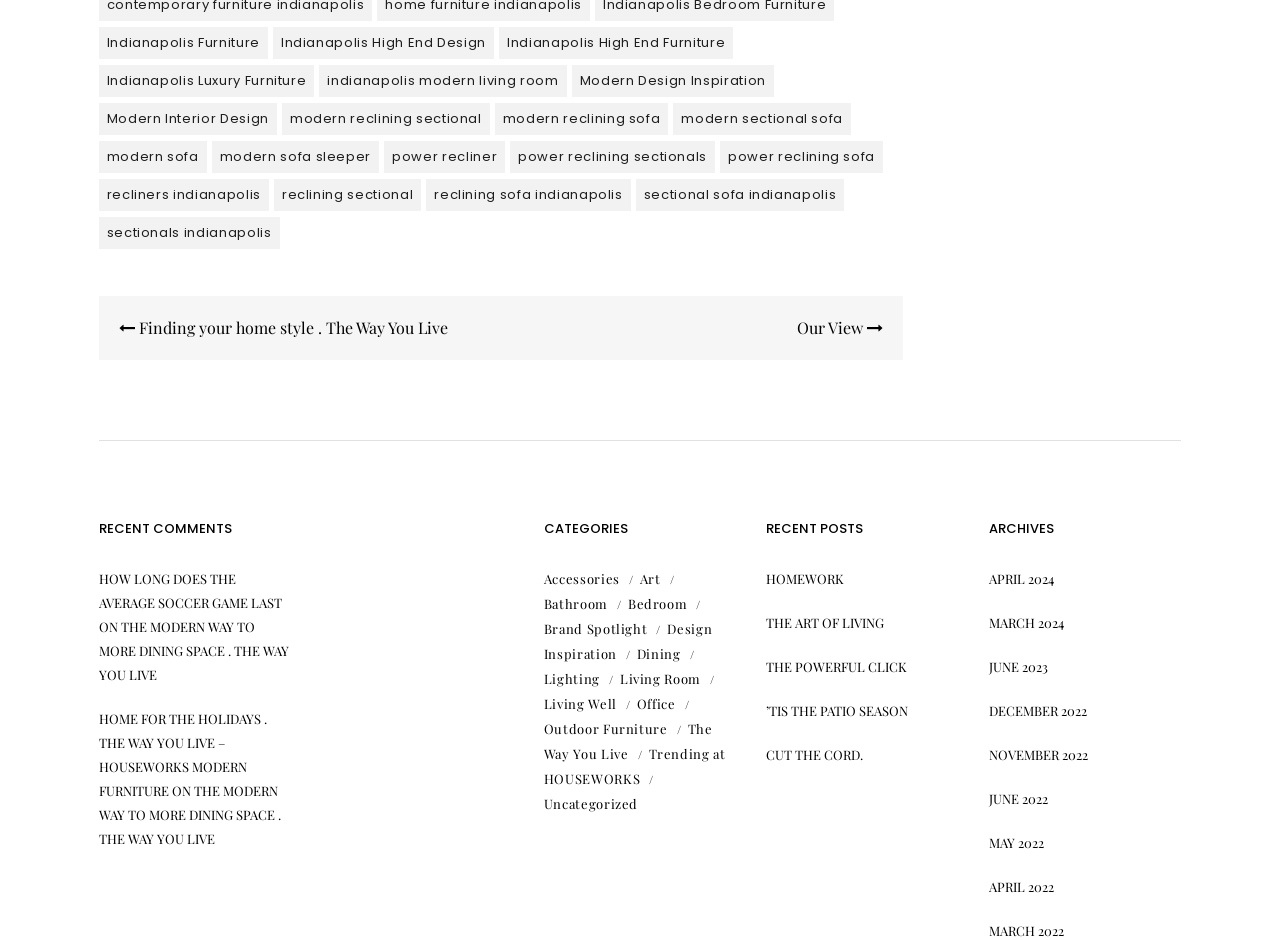Locate the bounding box coordinates of the element you need to click to accomplish the task described by this instruction: "Click on 'Indianapolis Furniture'".

[0.077, 0.029, 0.209, 0.063]